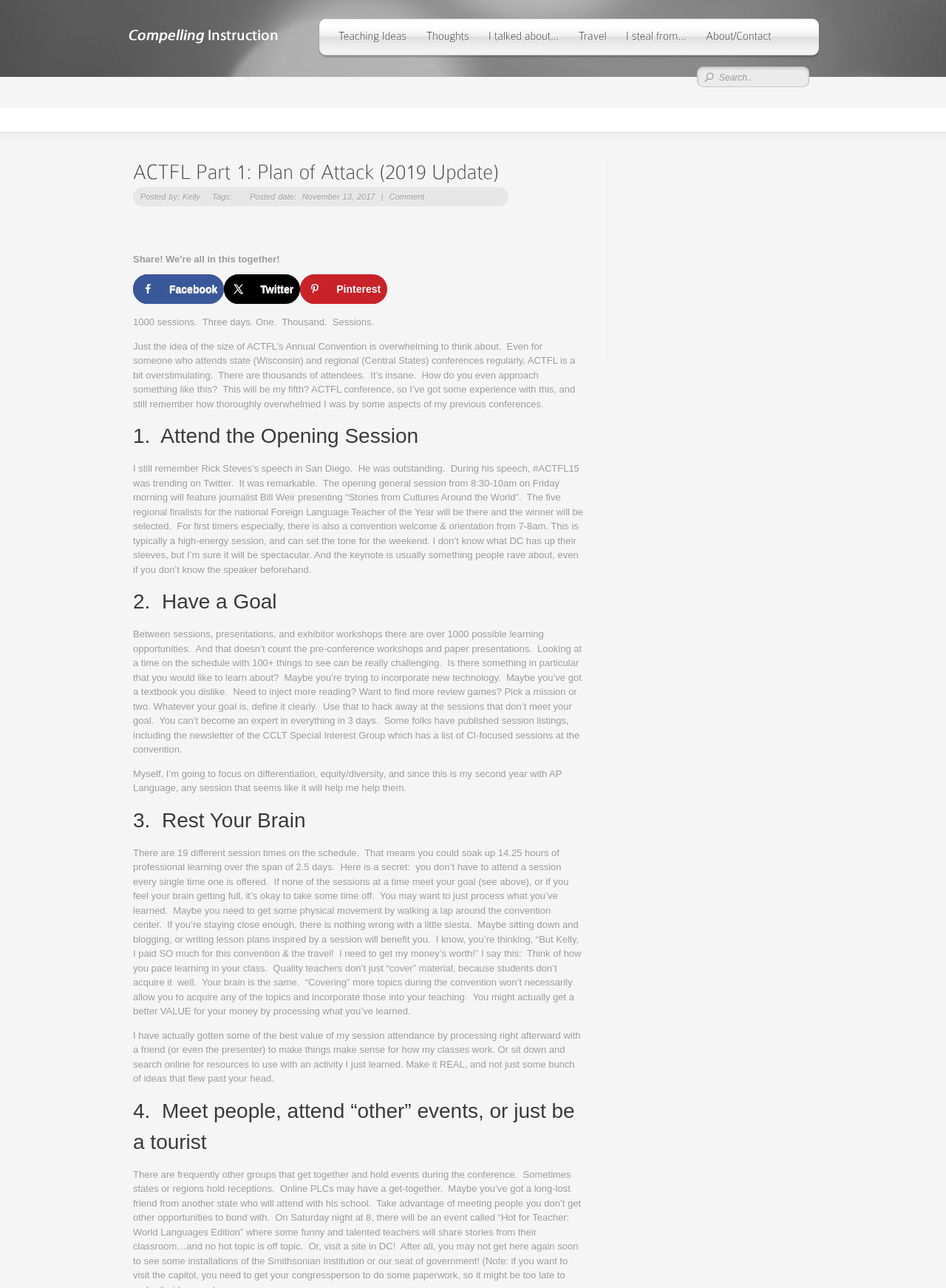Determine the coordinates of the bounding box that should be clicked to complete the instruction: "Click on the 'Share on Facebook' button". The coordinates should be represented by four float numbers between 0 and 1: [left, top, right, bottom].

[0.141, 0.213, 0.237, 0.236]